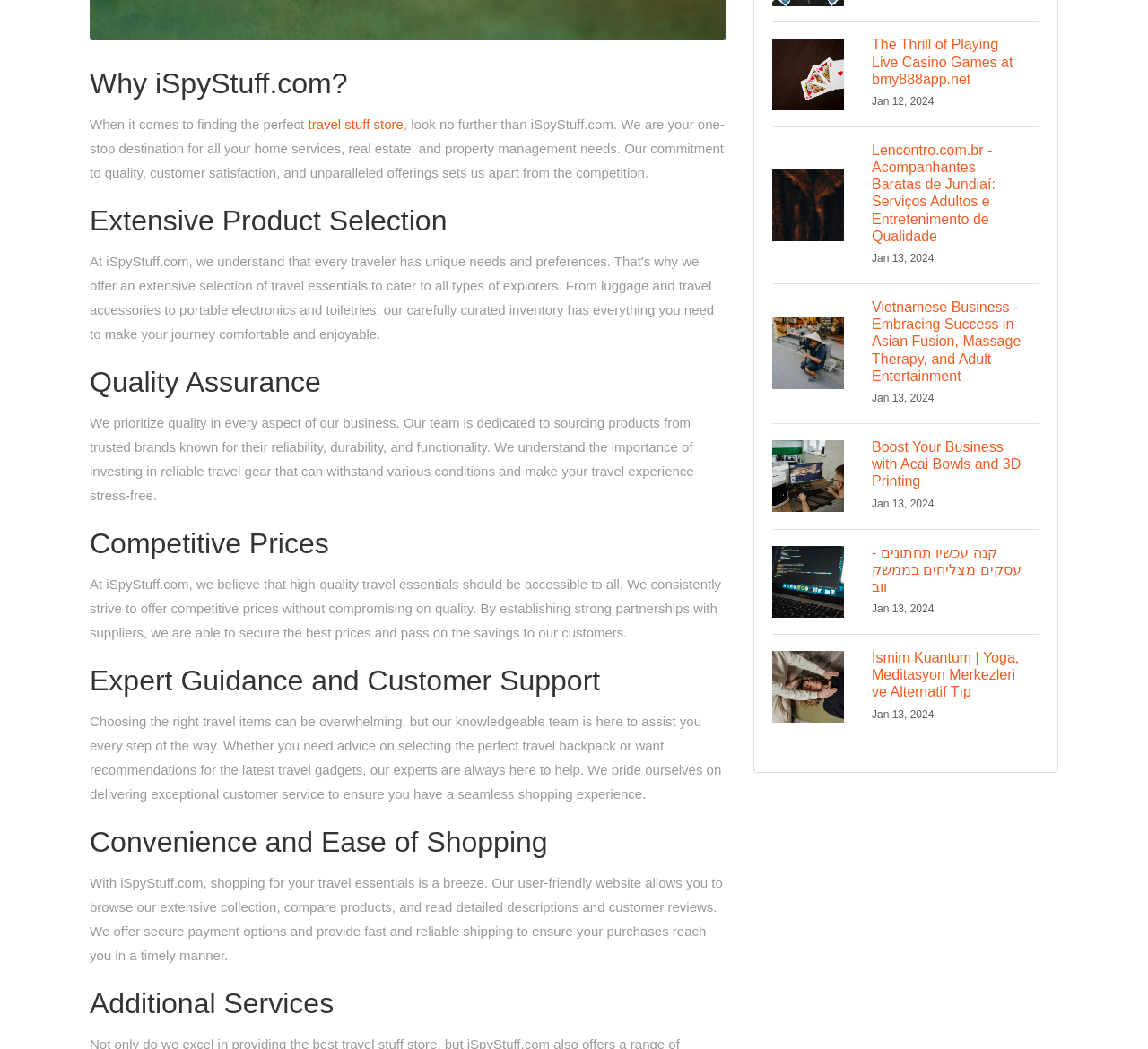Determine the bounding box for the UI element that matches this description: "travel stuff store".

[0.268, 0.111, 0.351, 0.126]